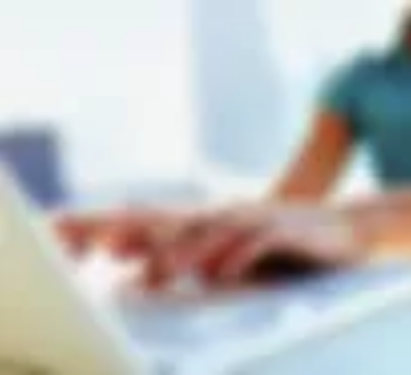Produce a meticulous caption for the image.

The image depicts a close-up of a person's hands typing on a laptop keyboard, suggesting active engagement in a task involving software development. The blurred background hints at a professional environment, emphasizing productivity and collaboration, likely related to a tech team. This imagery aligns with the overall theme of "software development service," reflecting the essential role of technology teams in conceptualizing and executing project ideas effectively. The focus on hand movements illustrates the hands-on approach often required in technology and software development processes.